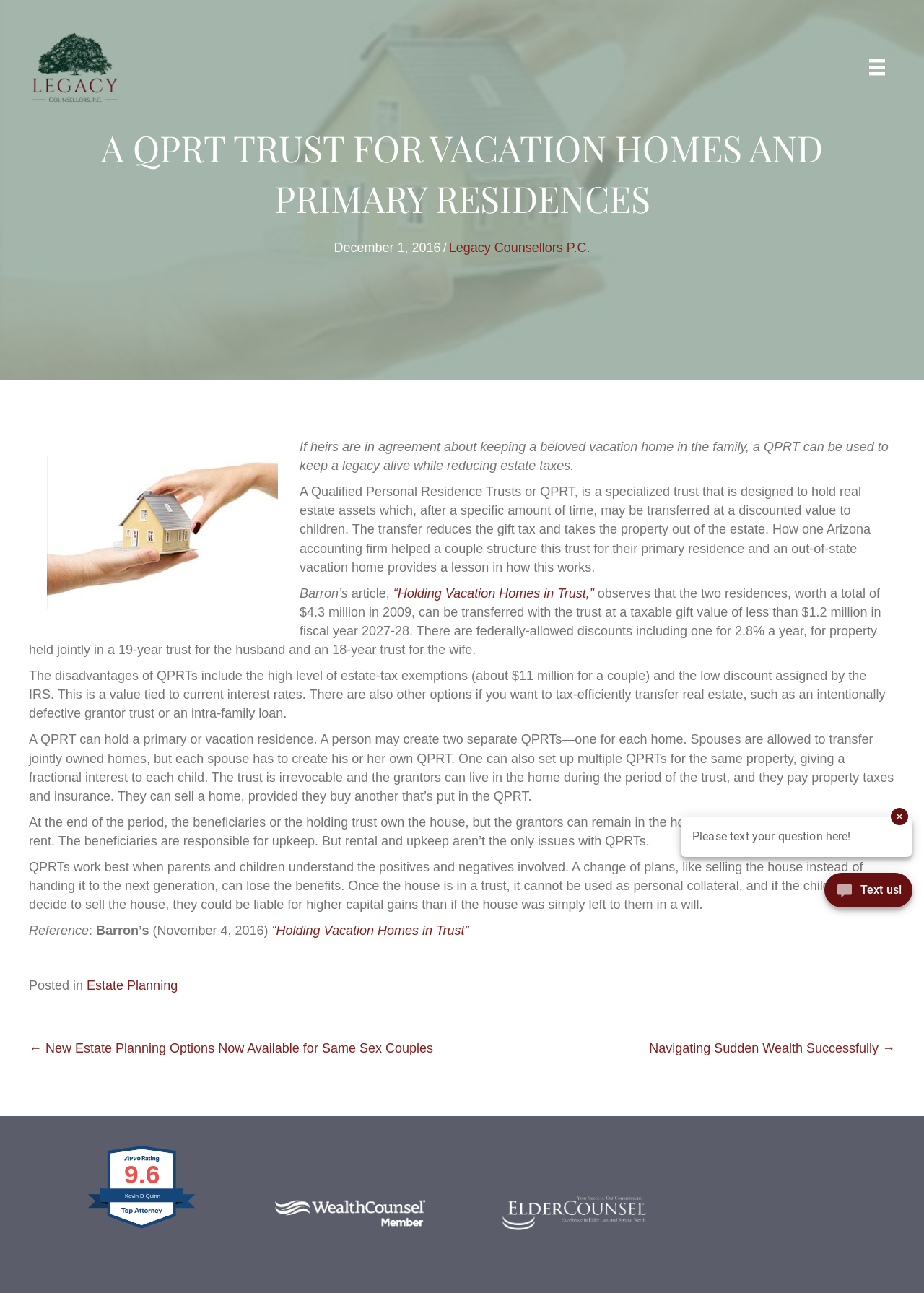Determine the bounding box coordinates of the region to click in order to accomplish the following instruction: "Text us!". Provide the coordinates as four float numbers between 0 and 1, specifically [left, top, right, bottom].

[0.88, 0.668, 1.0, 0.715]